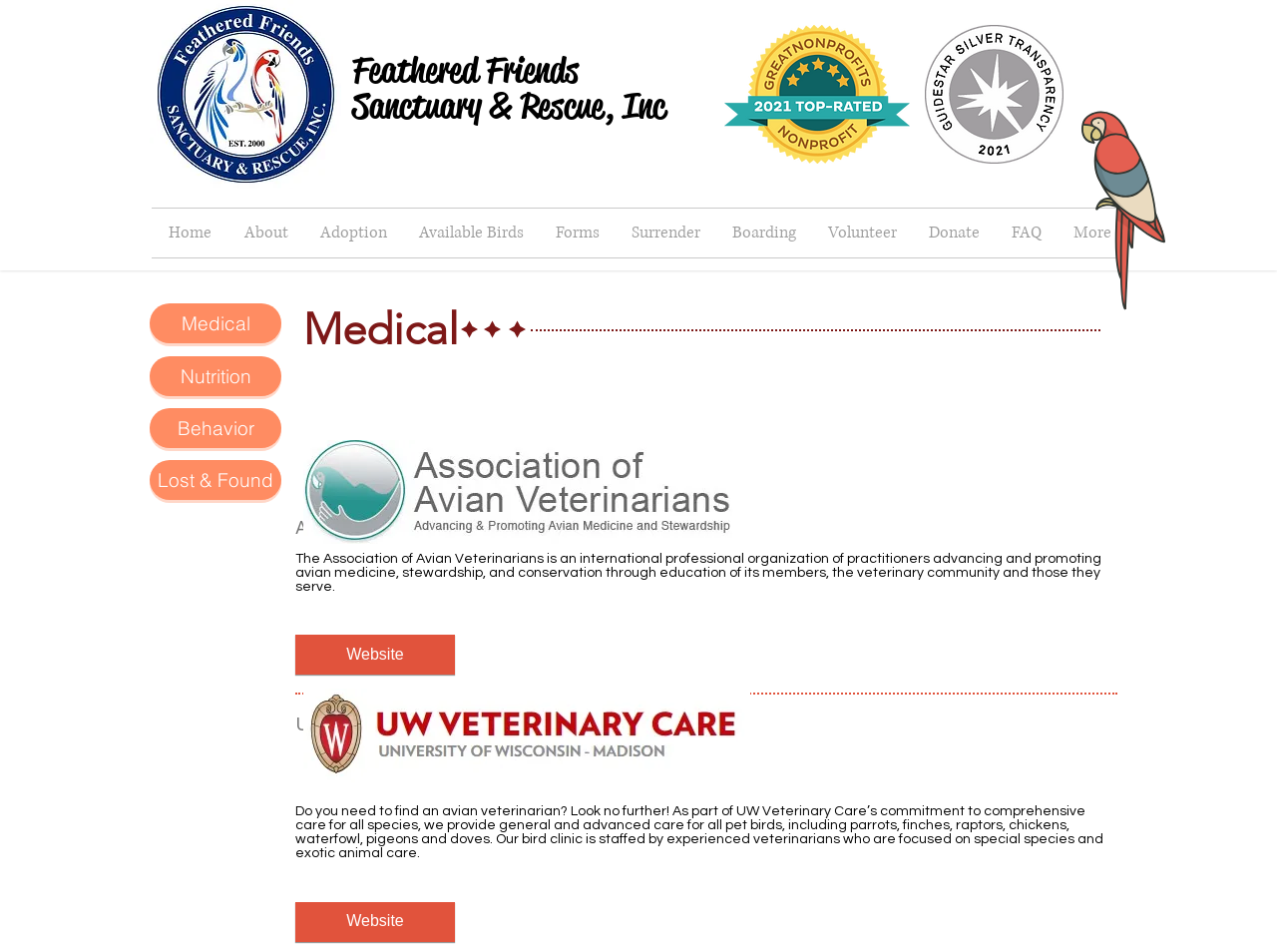Generate the text of the webpage's primary heading.

Feathered Friends Sanctuary &  Rescue, Inc